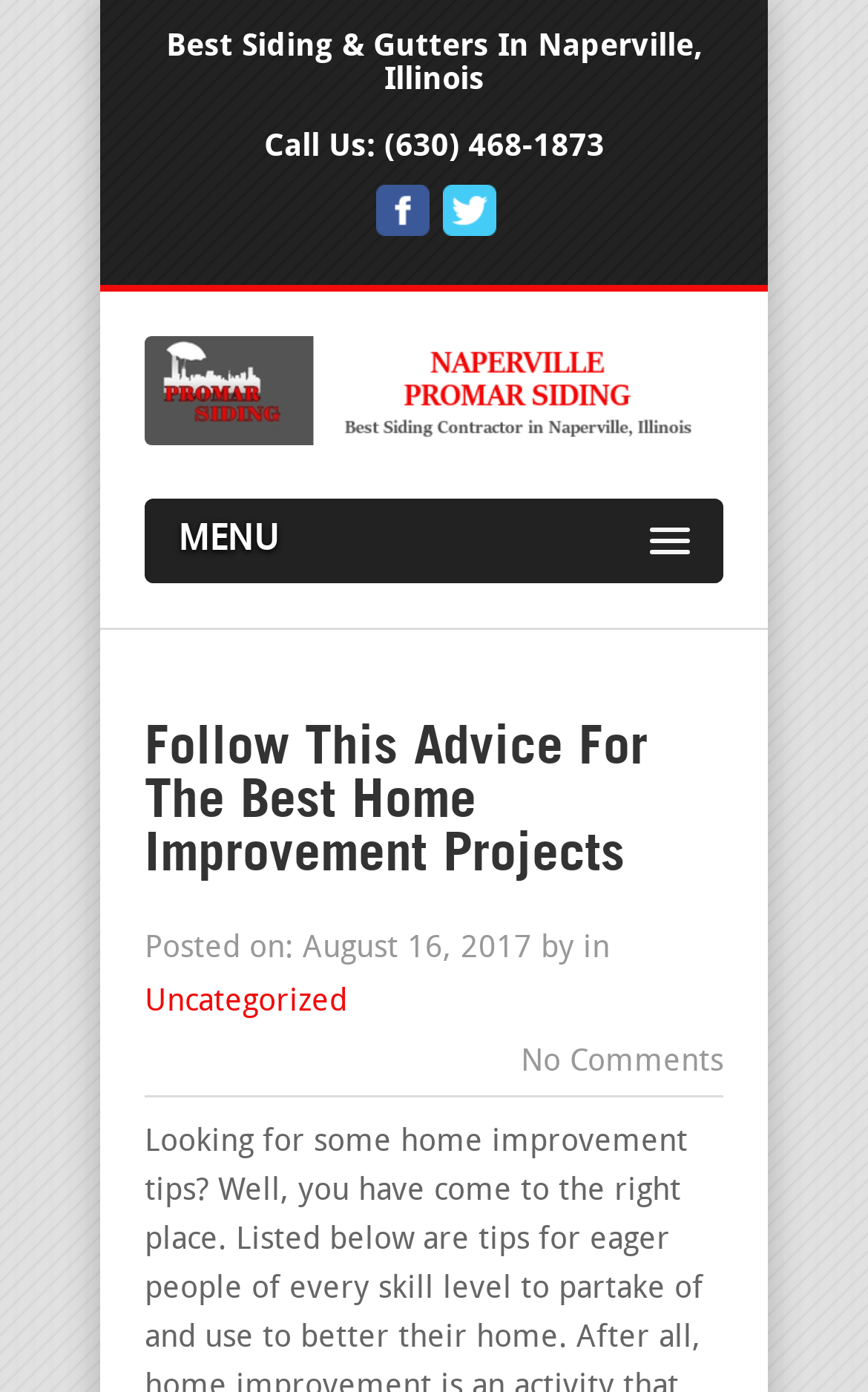Refer to the image and answer the question with as much detail as possible: What is the name of the company?

I found the company name by looking at the top section of the webpage, where it is listed as 'Best Siding & Gutters In Naperville, Illinois' and also as a link 'Naperville Promar Siding'.